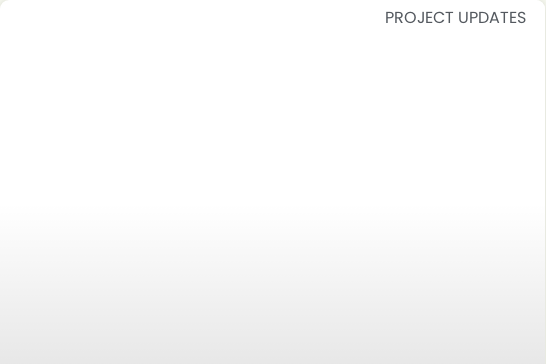Answer this question using a single word or a brief phrase:
What is the purpose of the 'PROJECT UPDATES' heading?

To highlight progress